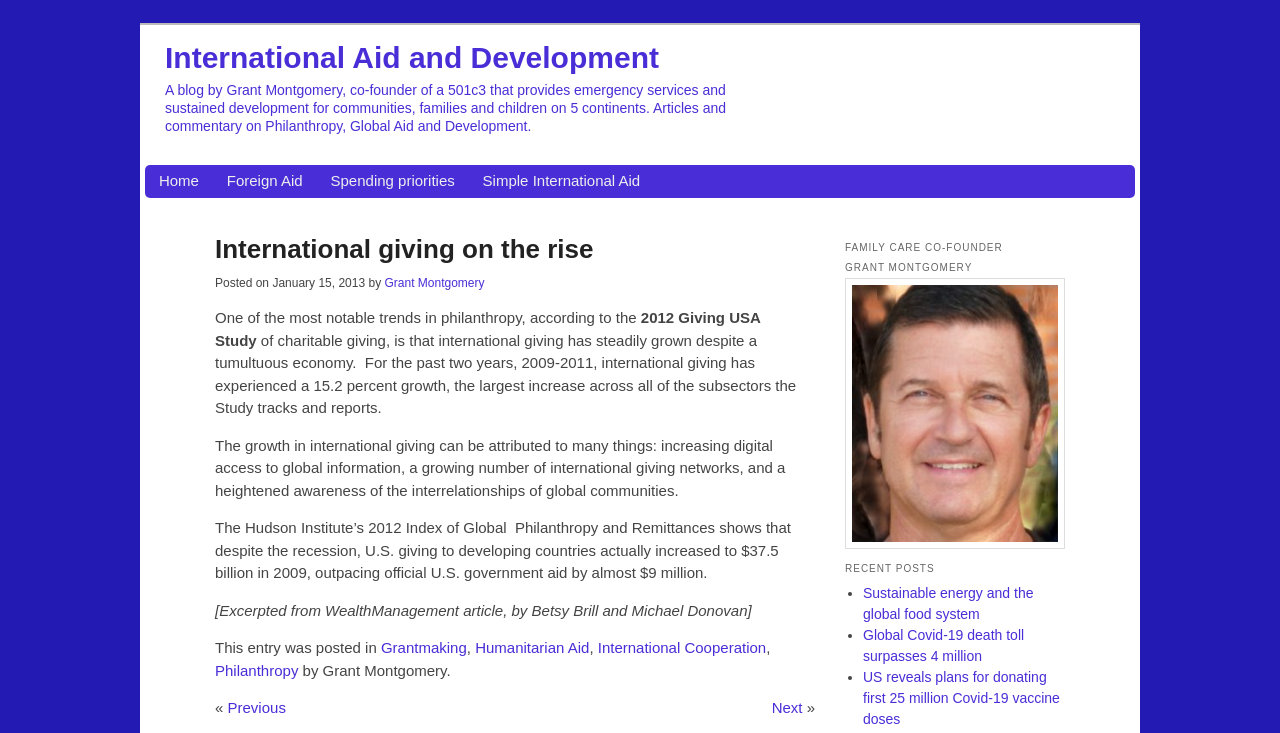What is the name of the blog's author?
Using the visual information, answer the question in a single word or phrase.

Grant Montgomery